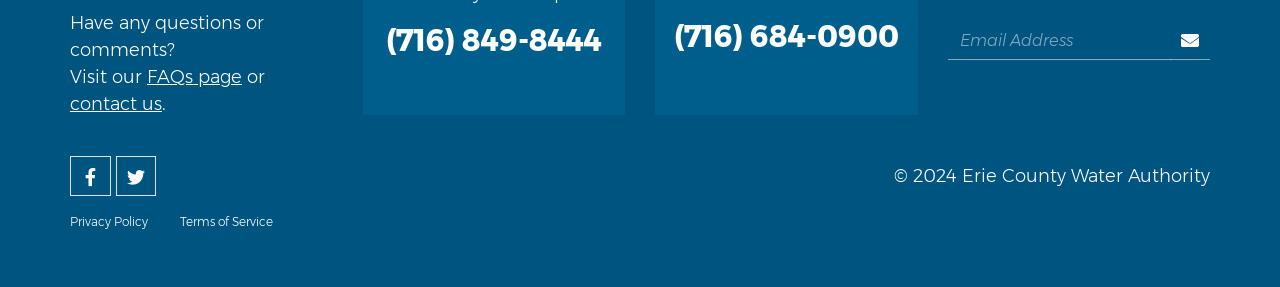Please determine the bounding box of the UI element that matches this description: Terms of Service. The coordinates should be given as (top-left x, top-left y, bottom-right x, bottom-right y), with all values between 0 and 1.

[0.128, 0.718, 0.226, 0.834]